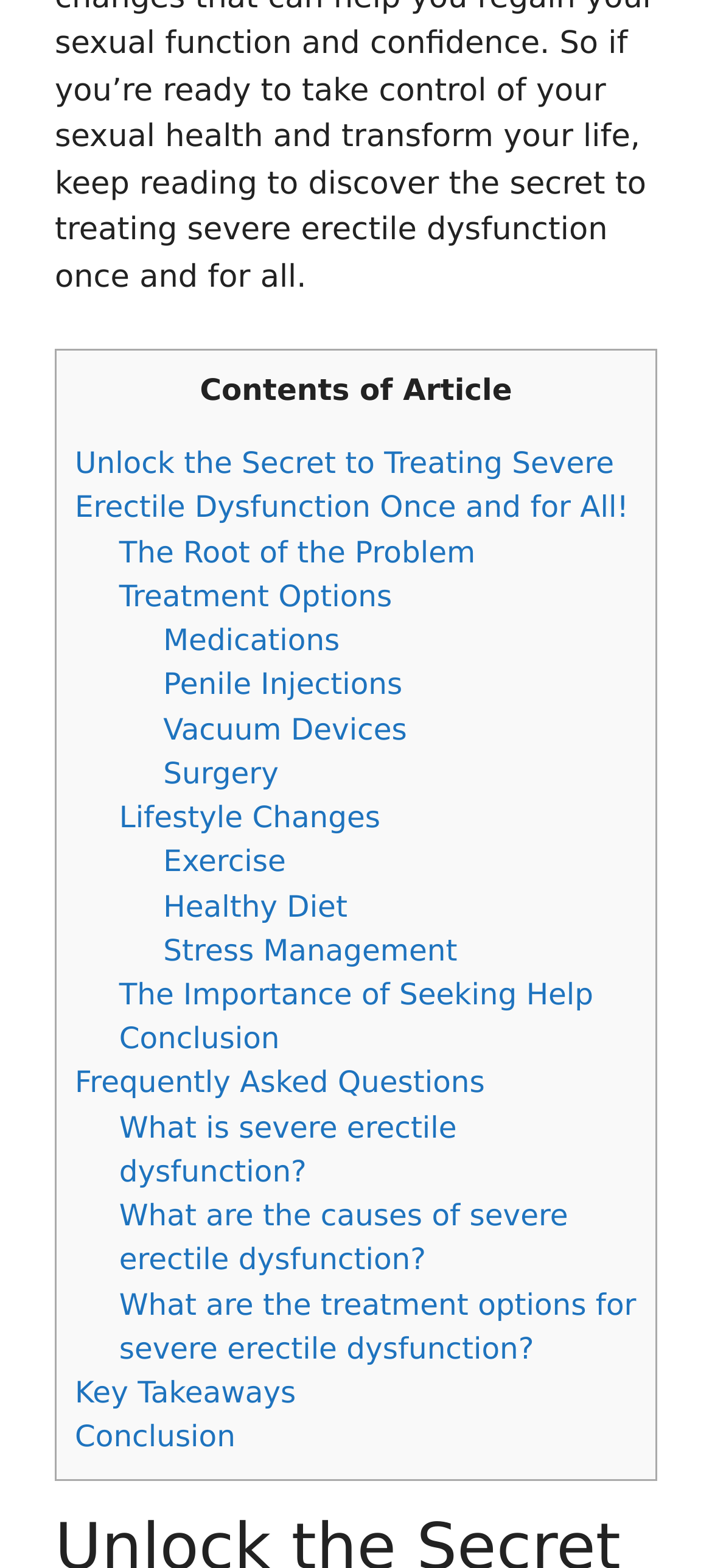Given the webpage screenshot, identify the bounding box of the UI element that matches this description: "CALL NOW (586)-909-7219".

None